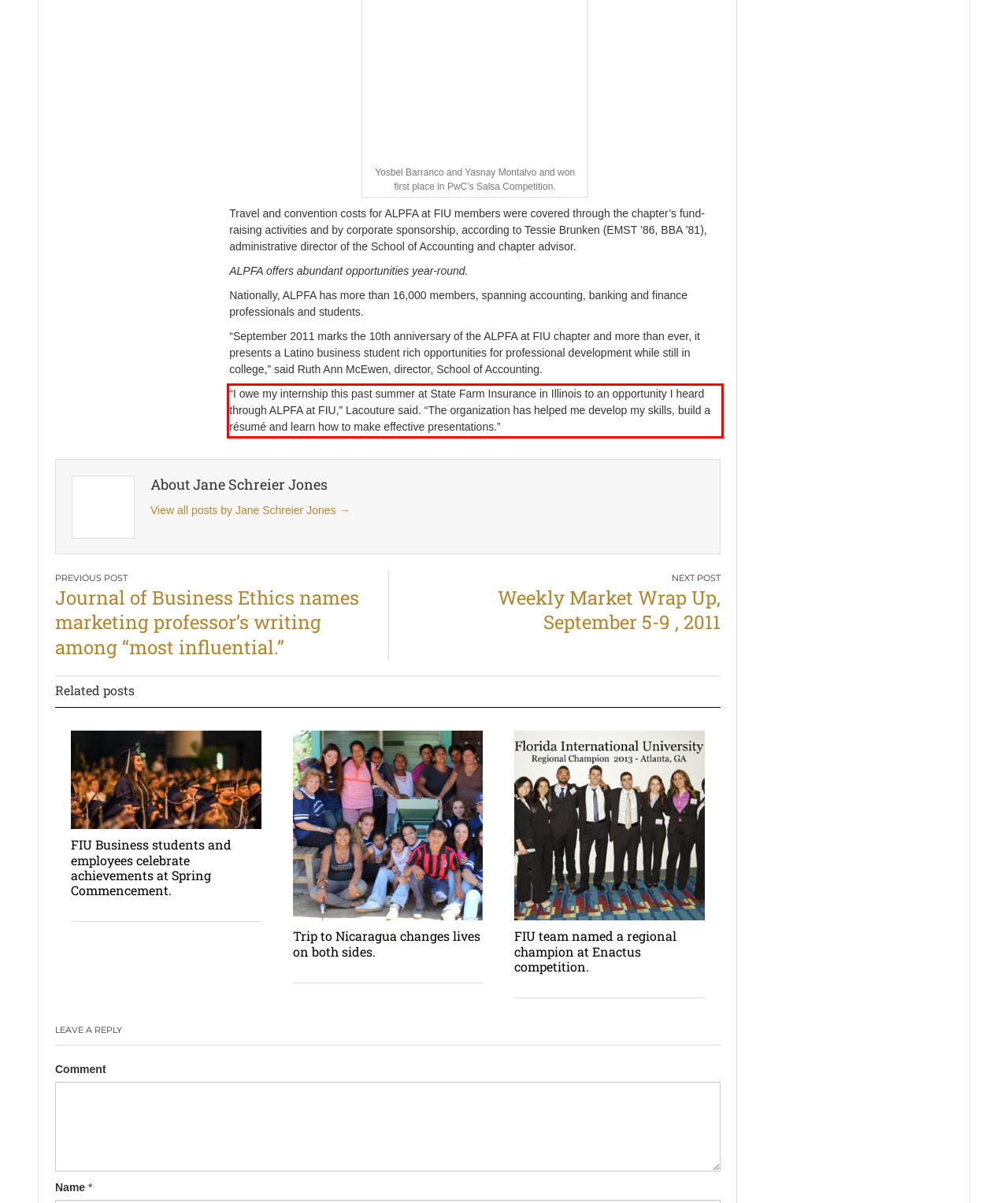You are provided with a screenshot of a webpage containing a red bounding box. Please extract the text enclosed by this red bounding box.

“I owe my internship this past summer at State Farm Insurance in Illinois to an opportunity I heard through ALPFA at FIU,” Lacouture said. “The organization has helped me develop my skills, build a résumé and learn how to make effective presentations.”